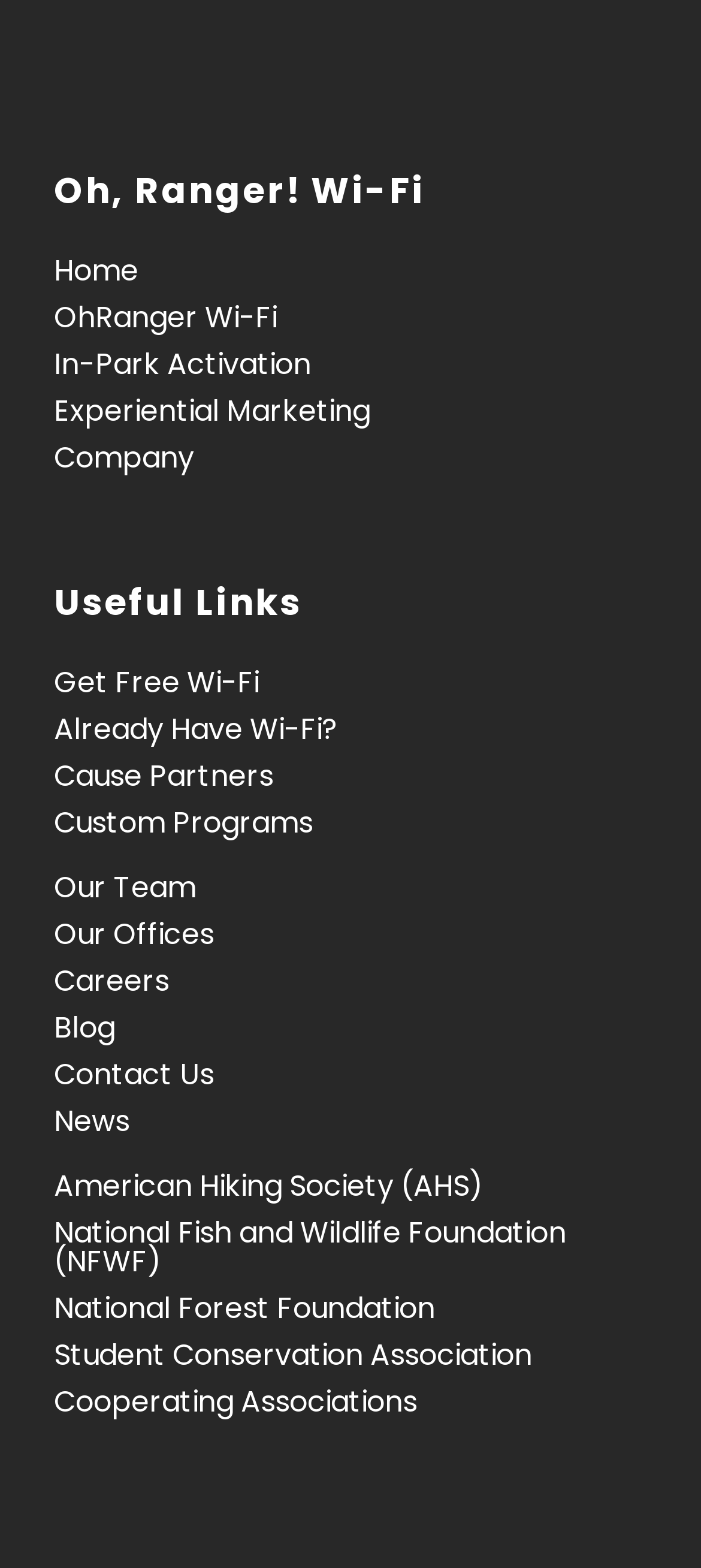How many organizations are listed as partners?
From the screenshot, supply a one-word or short-phrase answer.

4